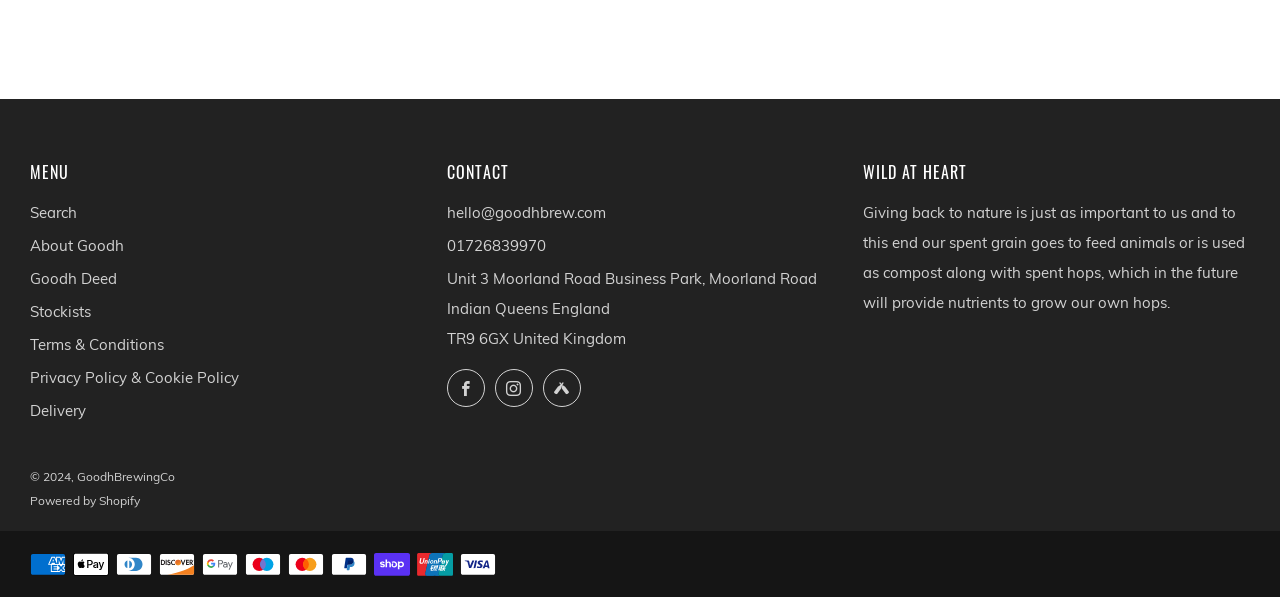Determine the bounding box coordinates of the area to click in order to meet this instruction: "Click the 'Reviews' link".

None